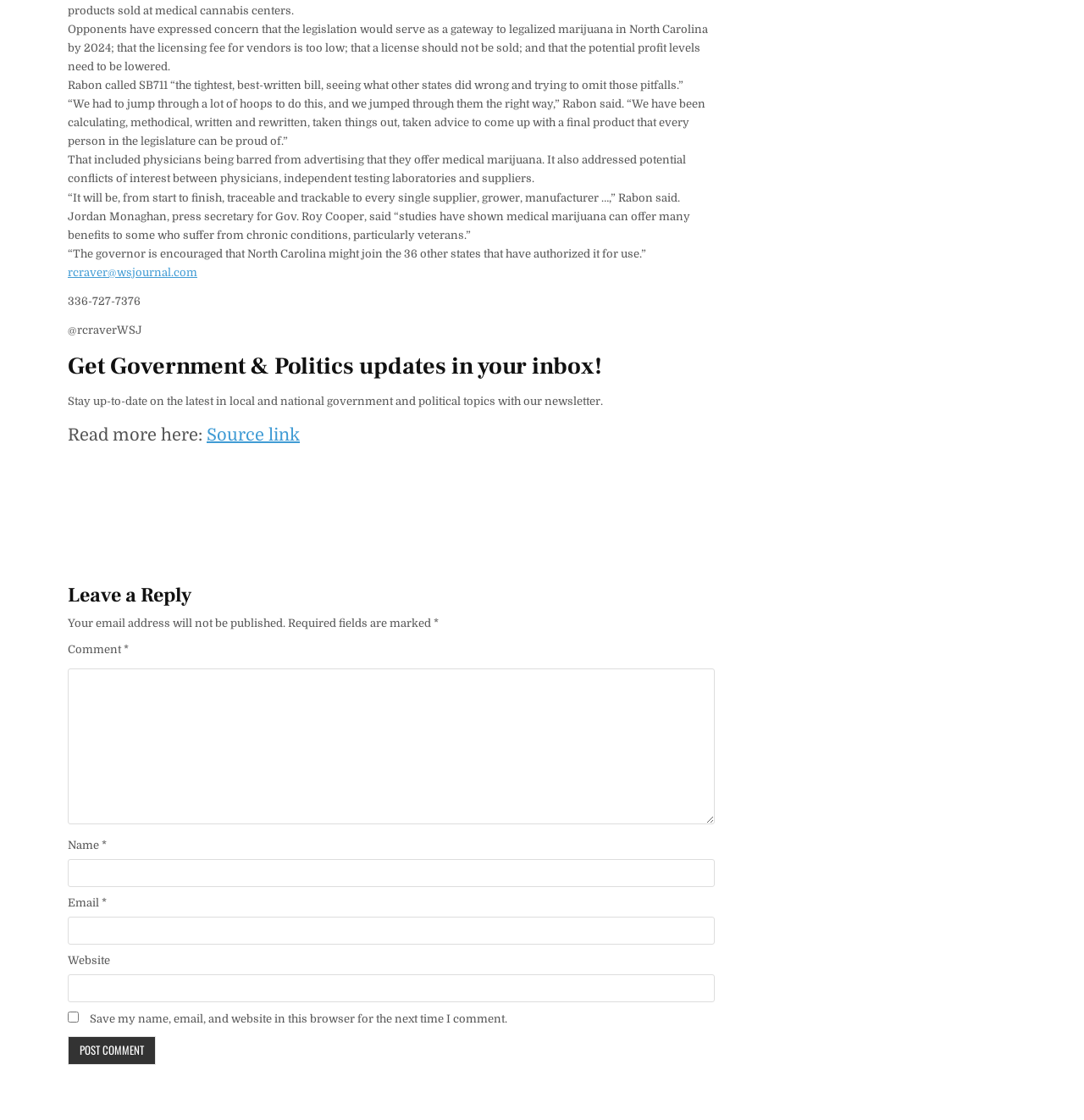What is the topic of the article?
Using the image as a reference, deliver a detailed and thorough answer to the question.

Based on the content of the article, it appears to be discussing the topic of medical marijuana, specifically in the context of North Carolina and the potential legalization of it.